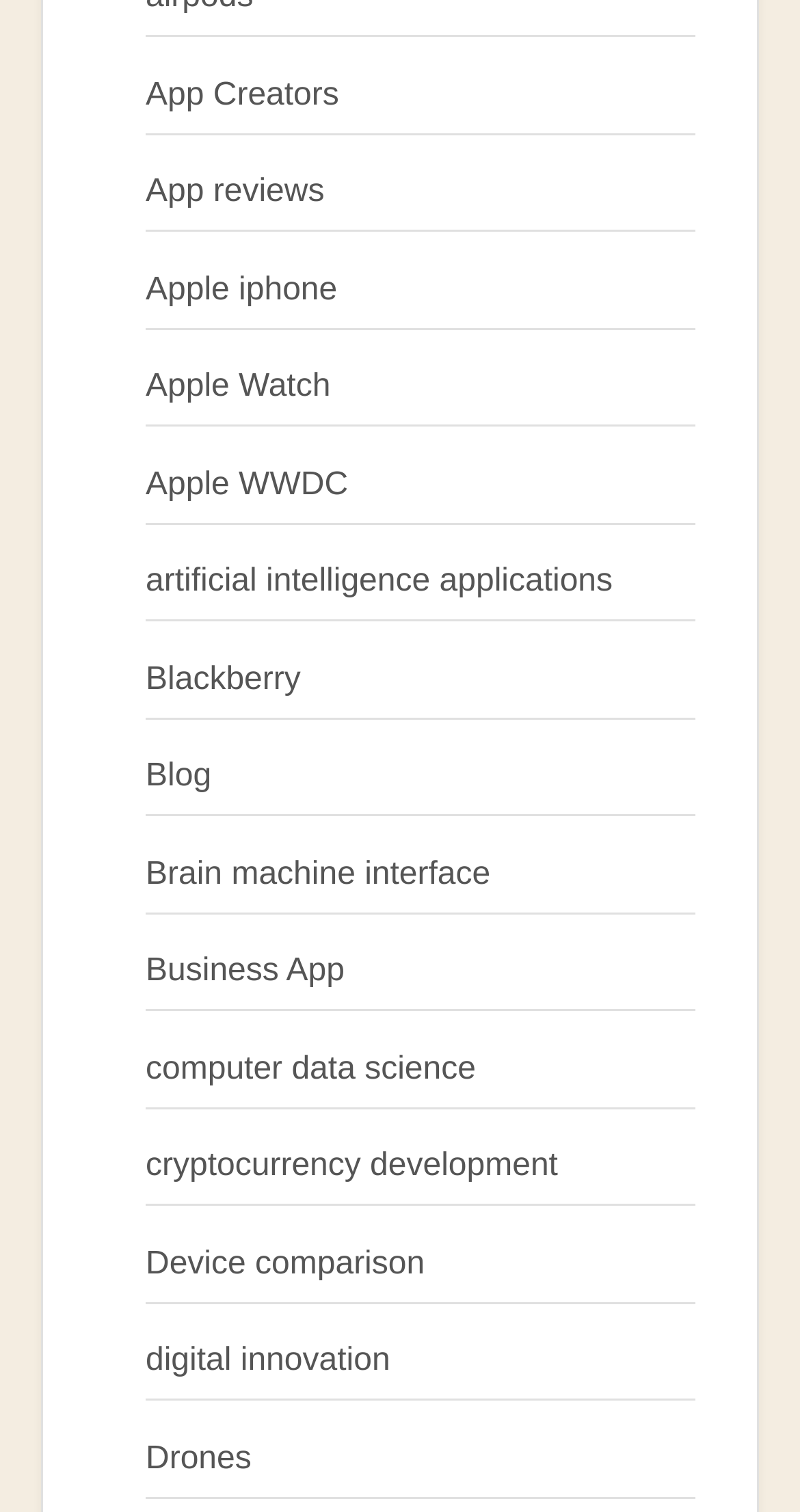What is the first link on the webpage?
Answer with a single word or phrase, using the screenshot for reference.

App Creators